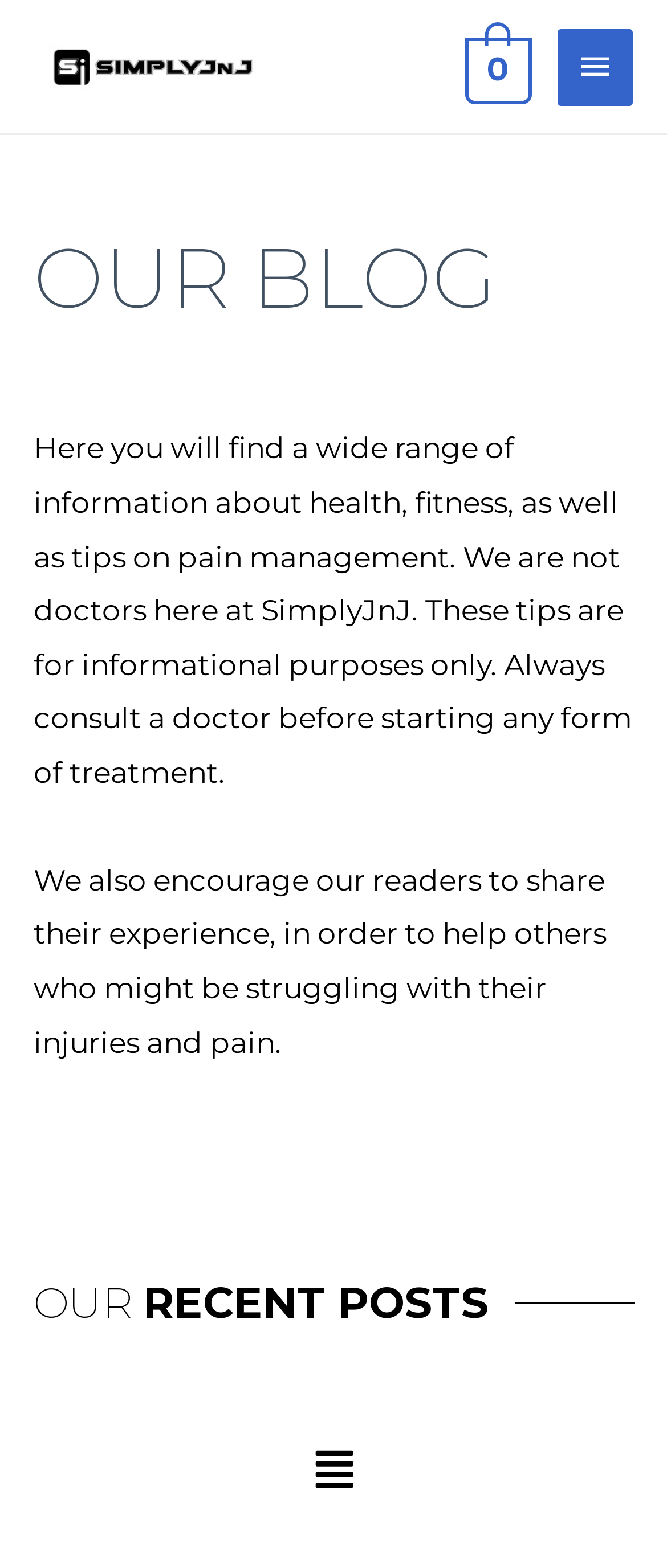Please find the bounding box for the UI element described by: "$0.00 USD 0".

[0.686, 0.017, 0.797, 0.068]